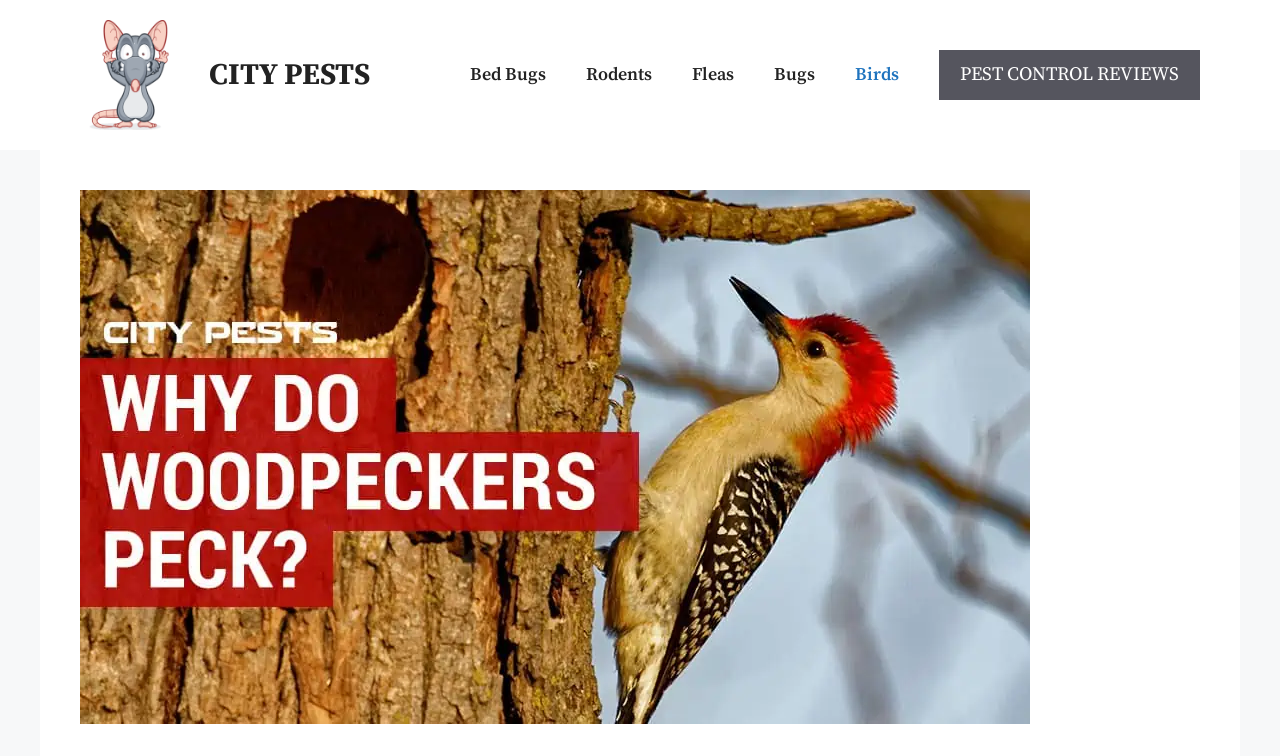Given the element description "Search", identify the bounding box of the corresponding UI element.

None